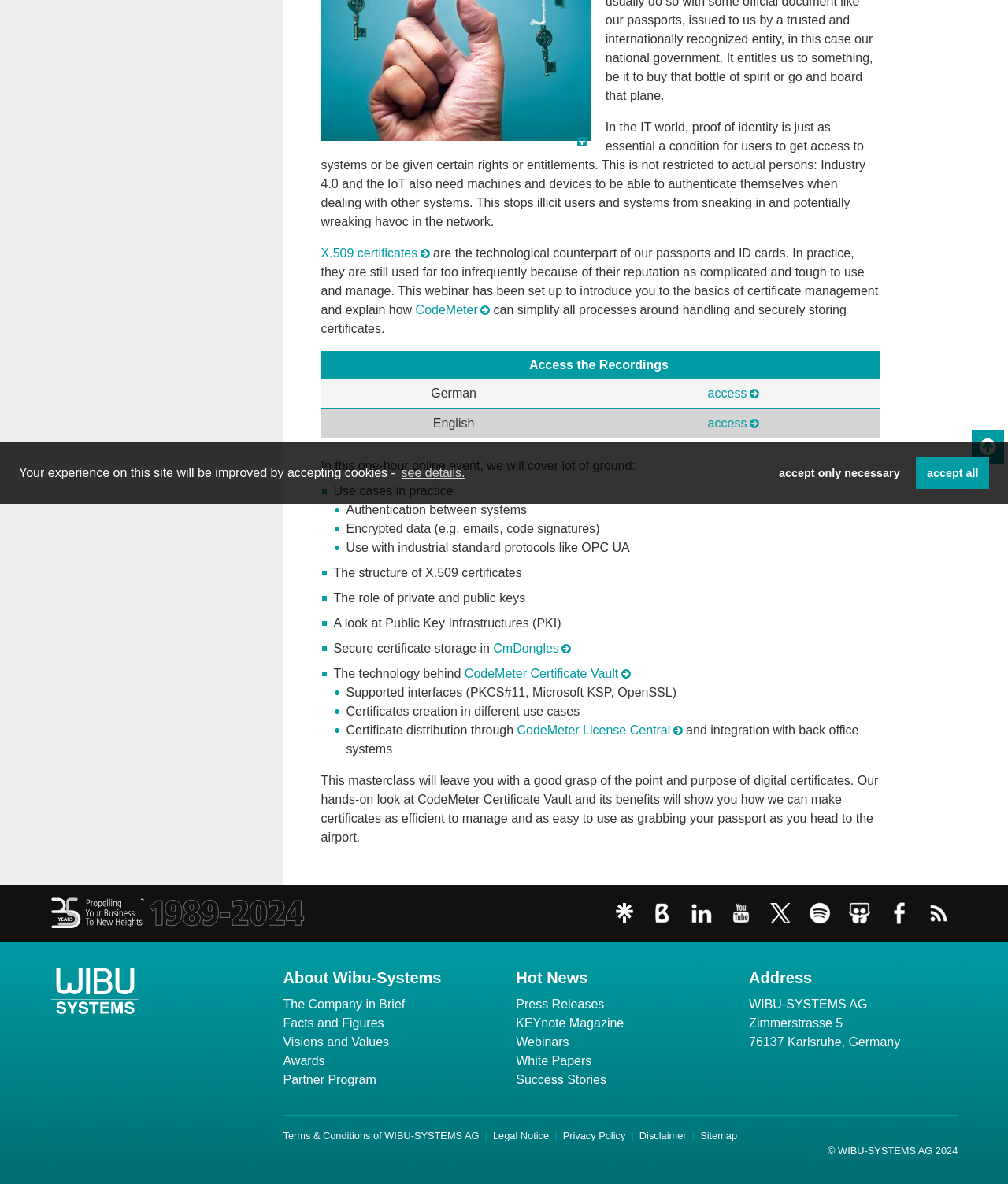Given the element description: "accept only necessary", predict the bounding box coordinates of the UI element it refers to, using four float numbers between 0 and 1, i.e., [left, top, right, bottom].

[0.762, 0.386, 0.903, 0.413]